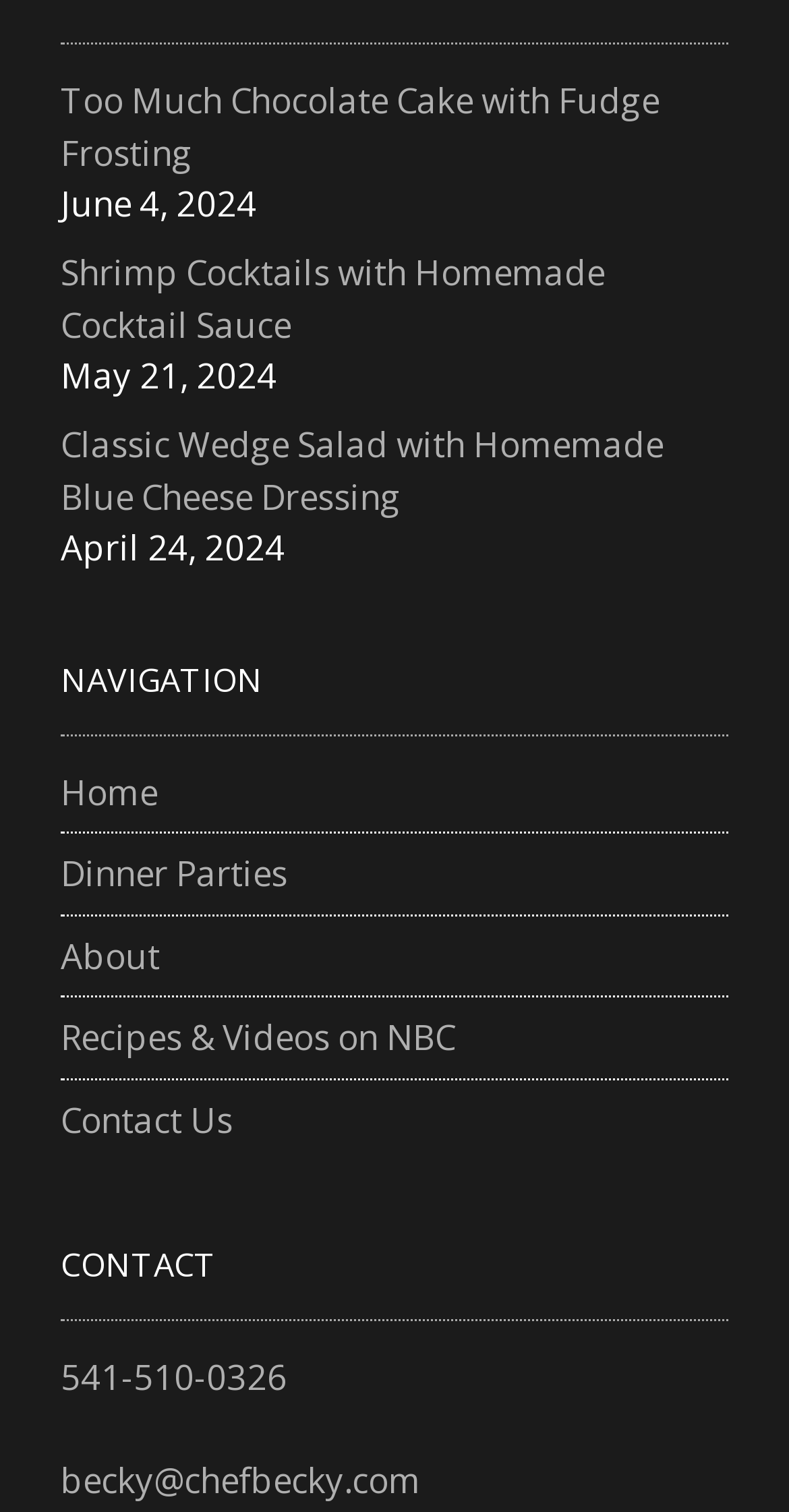Could you indicate the bounding box coordinates of the region to click in order to complete this instruction: "click on the recipe for Too Much Chocolate Cake with Fudge Frosting".

[0.077, 0.05, 0.923, 0.118]